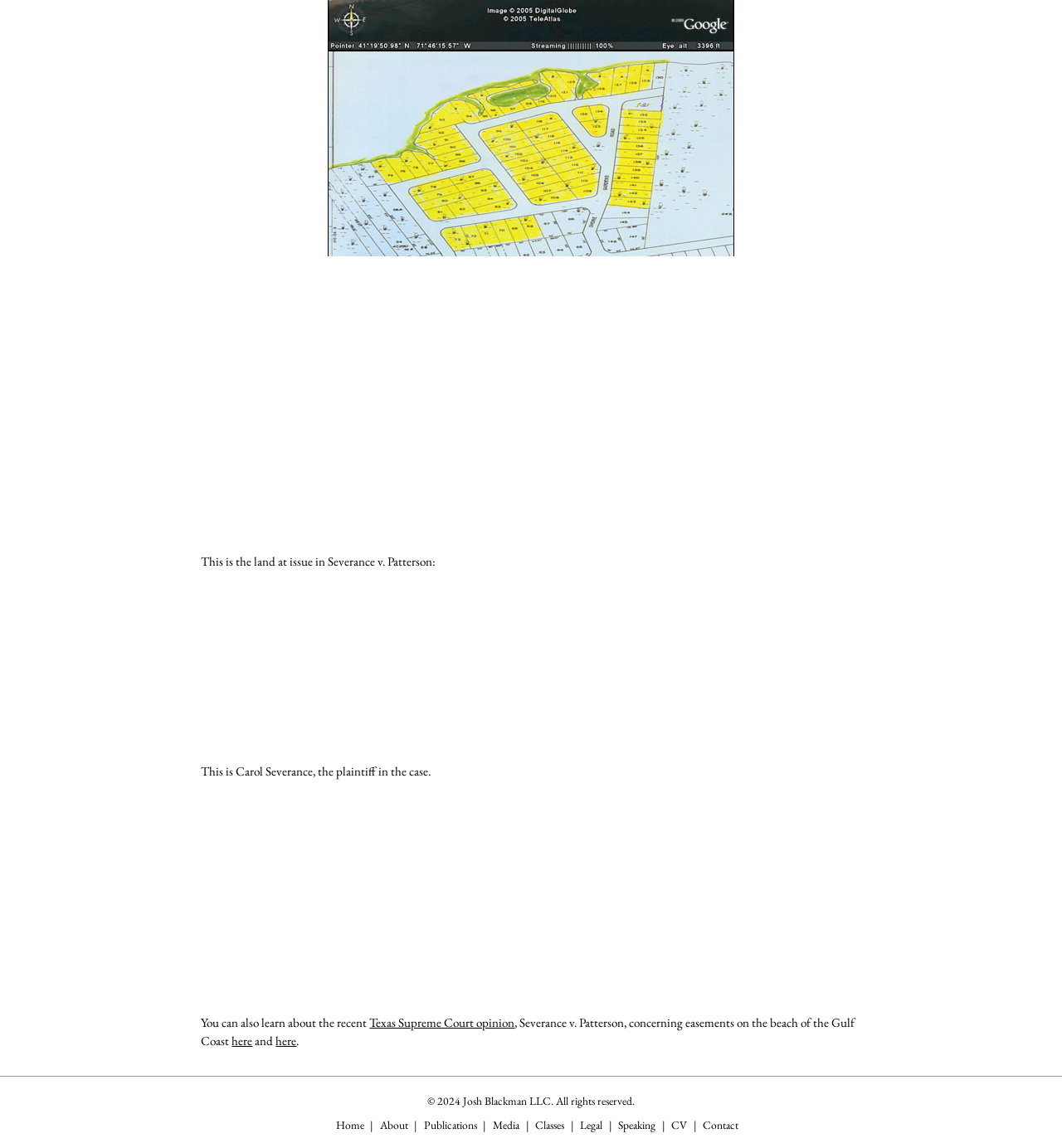Please mark the clickable region by giving the bounding box coordinates needed to complete this instruction: "contact Josh Blackman".

[0.662, 0.983, 0.696, 0.996]